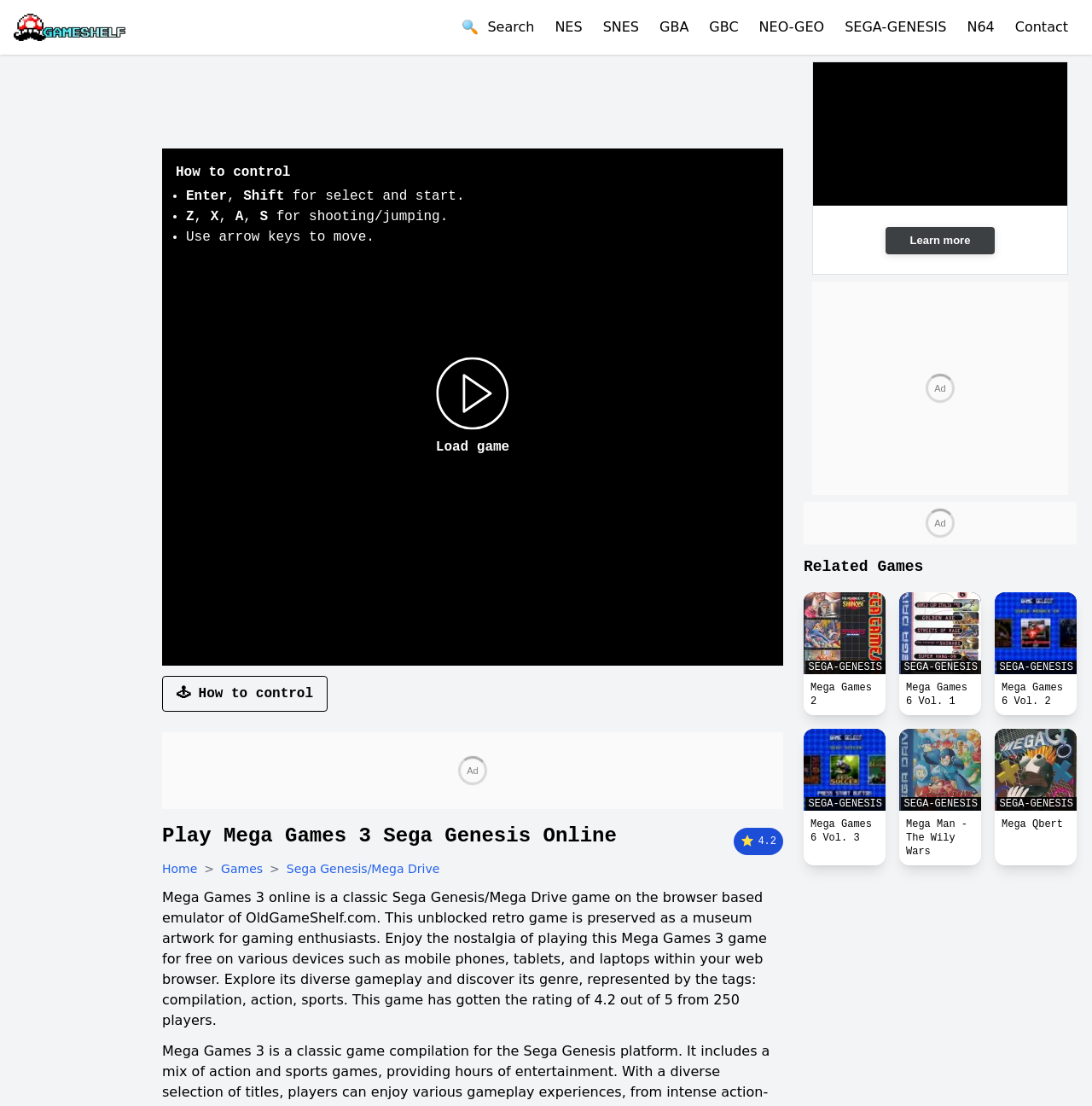What is the purpose of the 'Load game' button?
Based on the image, provide your answer in one word or phrase.

To load the game